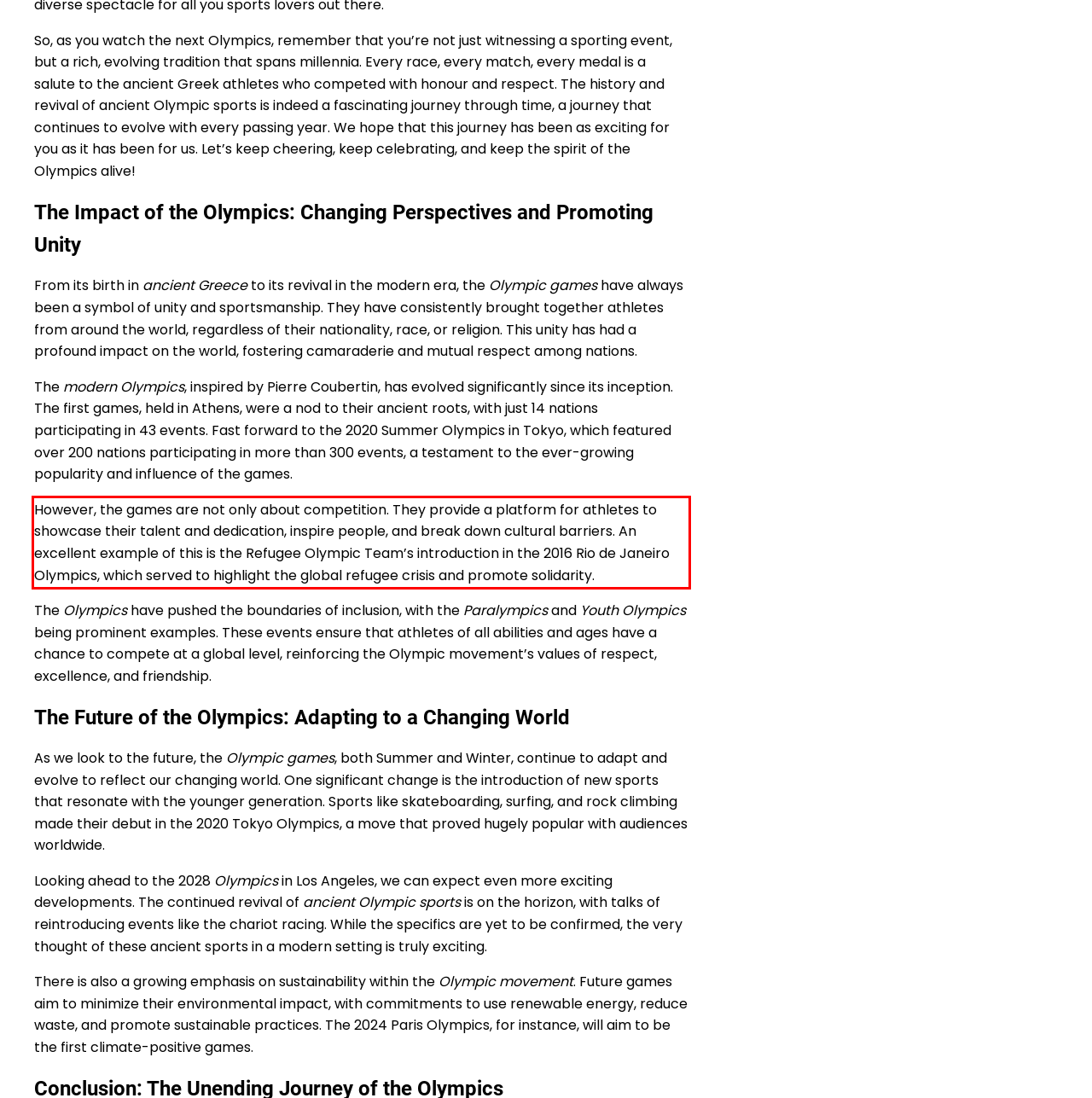You have a screenshot with a red rectangle around a UI element. Recognize and extract the text within this red bounding box using OCR.

However, the games are not only about competition. They provide a platform for athletes to showcase their talent and dedication, inspire people, and break down cultural barriers. An excellent example of this is the Refugee Olympic Team’s introduction in the 2016 Rio de Janeiro Olympics, which served to highlight the global refugee crisis and promote solidarity.